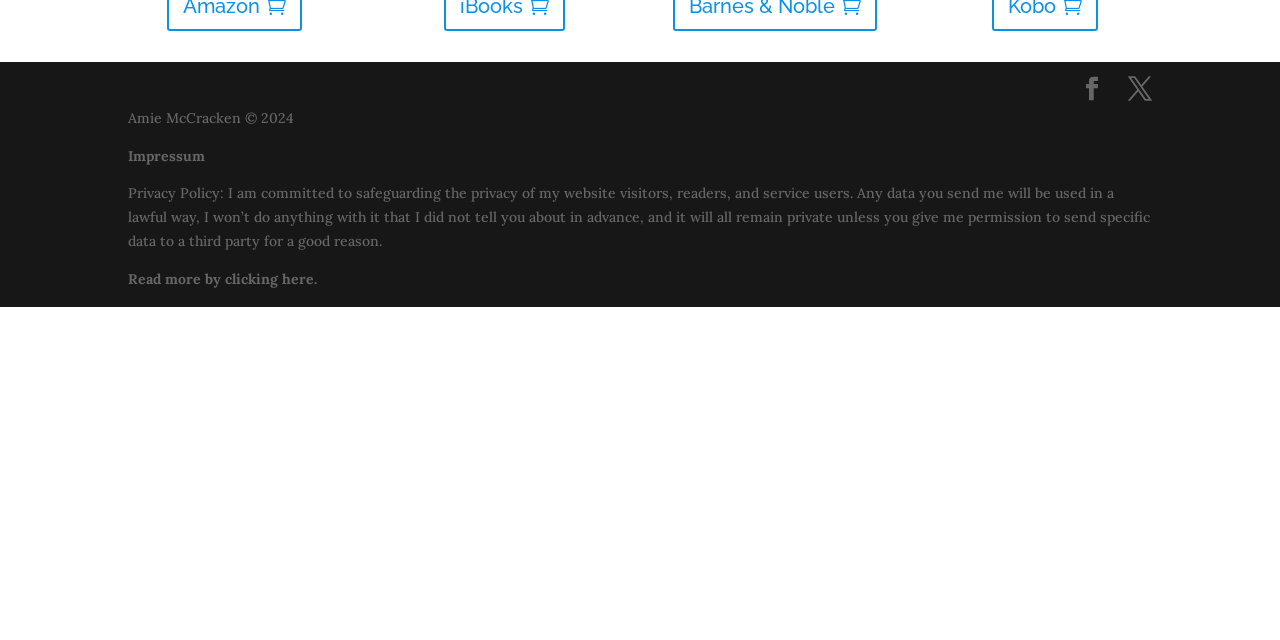Using the provided element description "Read more by clicking here.", determine the bounding box coordinates of the UI element.

[0.1, 0.422, 0.248, 0.45]